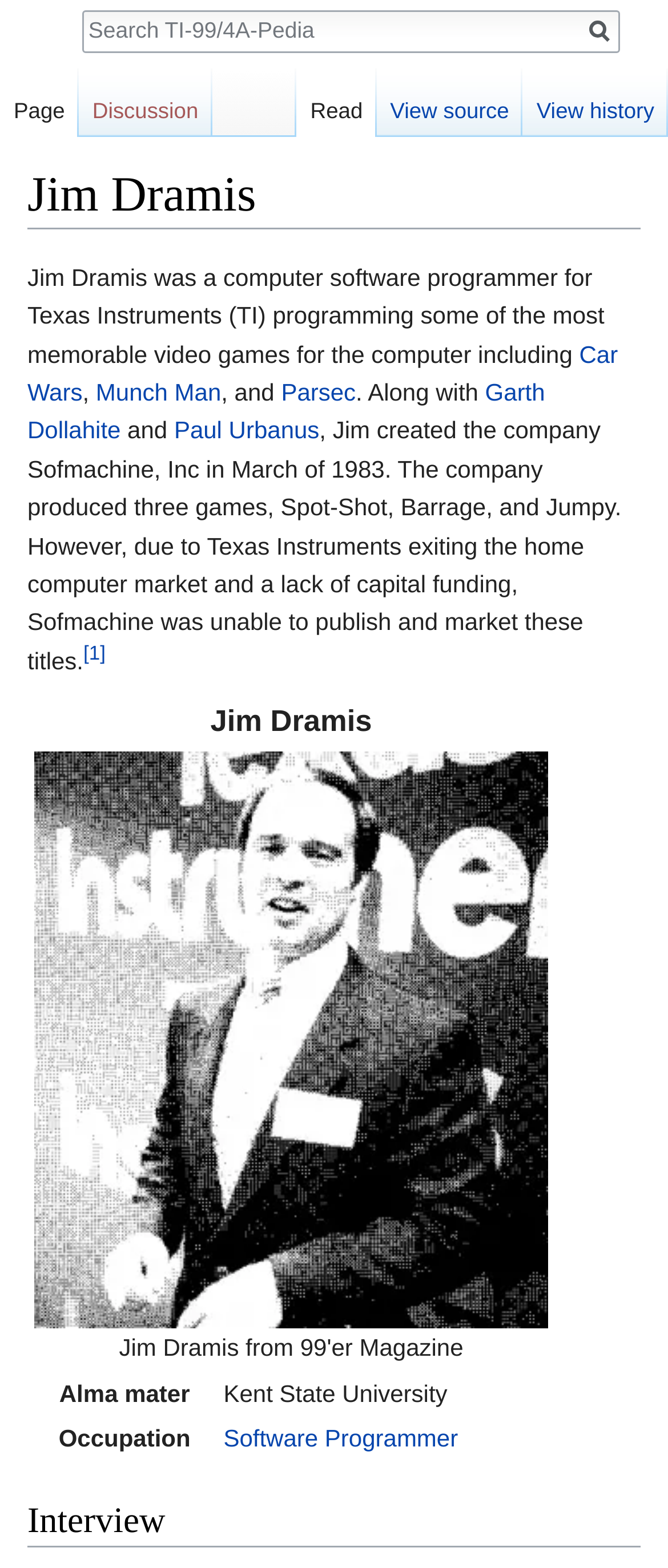Please give a concise answer to this question using a single word or phrase: 
What is the name of the magazine that featured Jim Dramis?

99'er Magazine